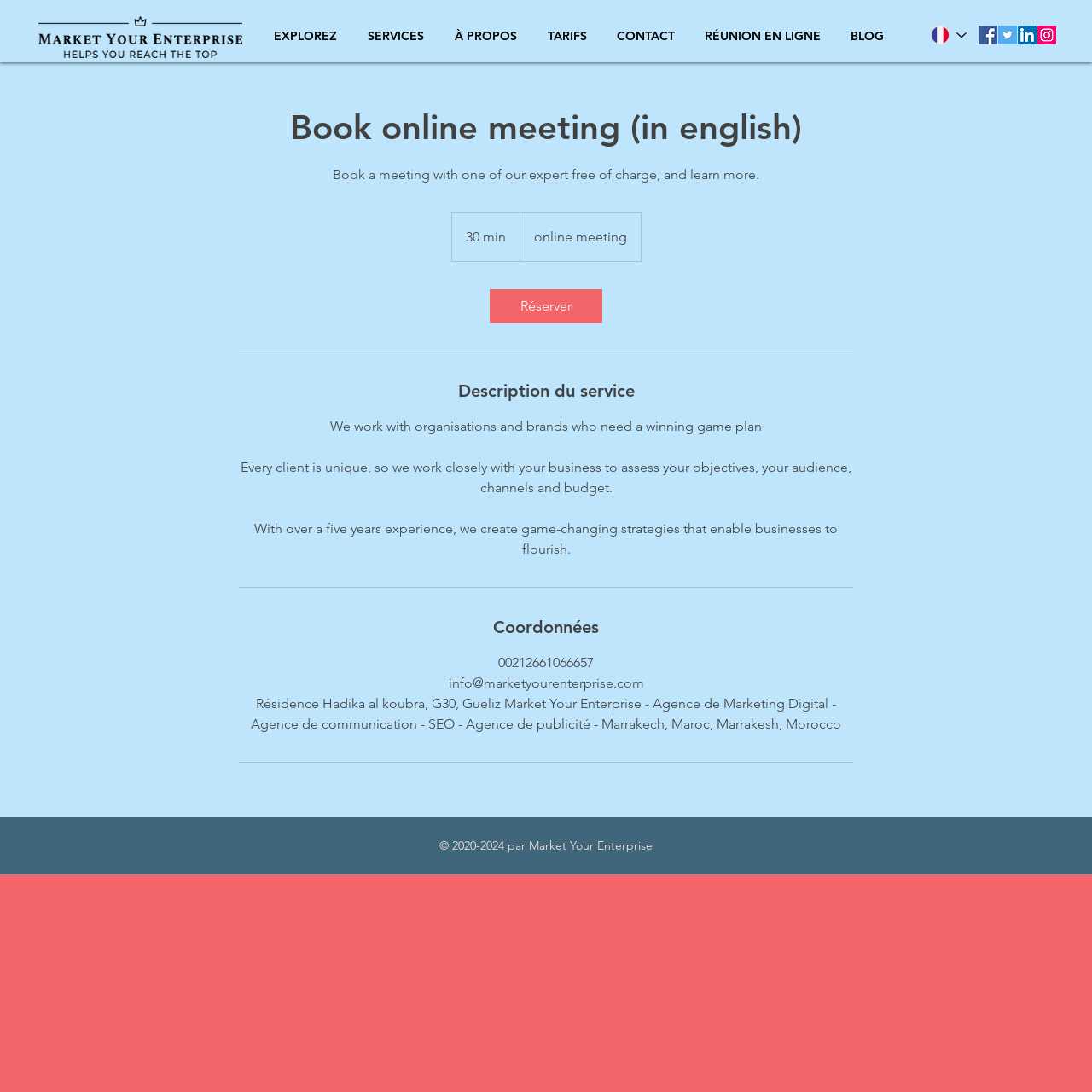What is the purpose of the meeting that can be booked online?
Please give a detailed and elaborate explanation in response to the question.

The purpose of the meeting can be inferred from the text 'Book a meeting with one of our expert free of charge, and learn more.' which is located in the region 'Détails de Book online meeting (in english)'.